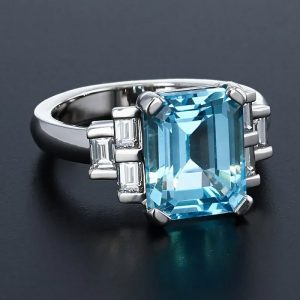What is the material used to craft the ring?
Kindly offer a comprehensive and detailed response to the question.

The caption states that the ring is crafted from 18k white gold, which is a type of gold alloy that is commonly used in jewelry making.